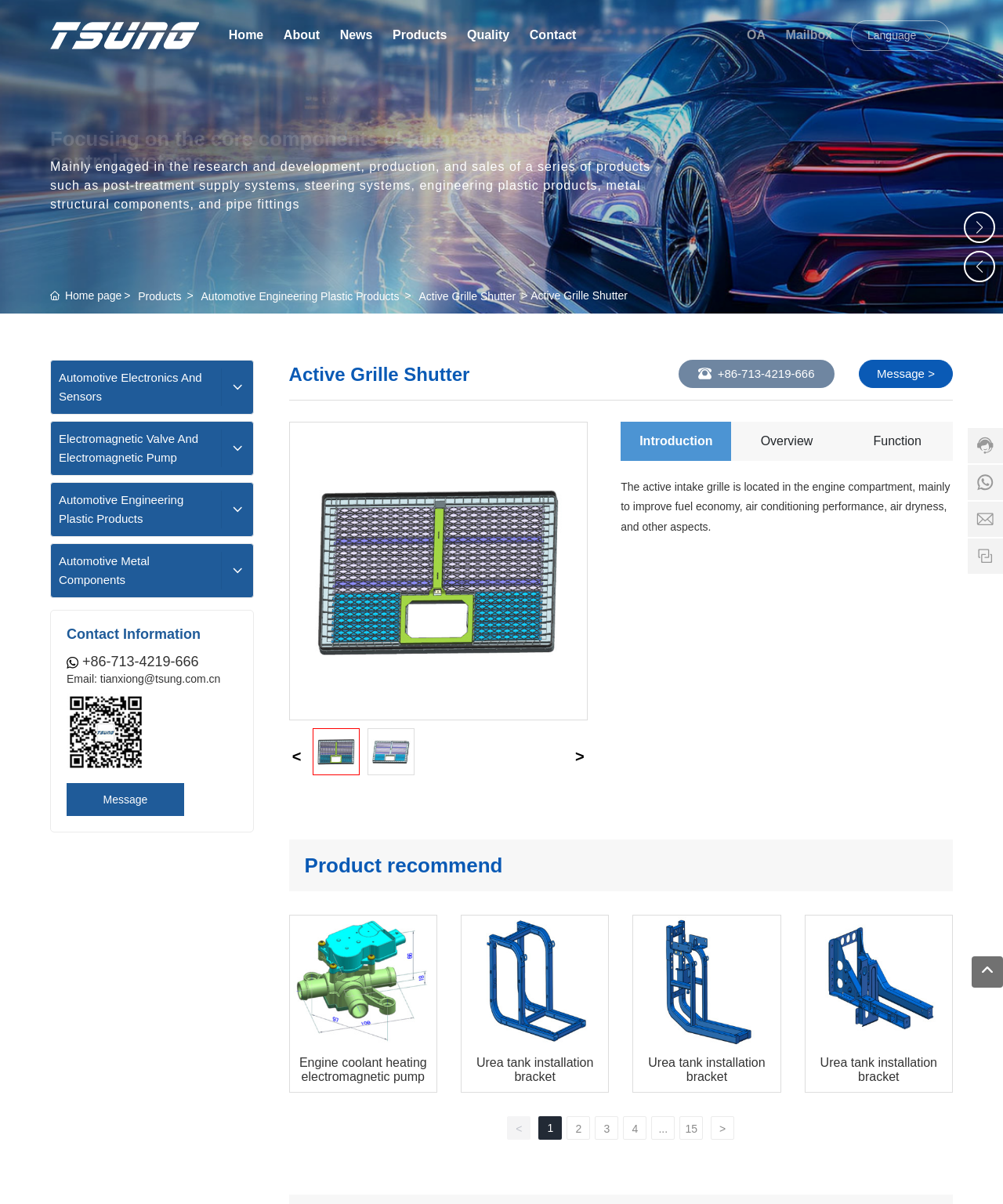What is the purpose of the active grille shutter?
Can you provide an in-depth and detailed response to the question?

According to the webpage, the active intake grille is located in the engine compartment, and its purpose is to improve fuel economy, air conditioning performance, air dryness, and other aspects.